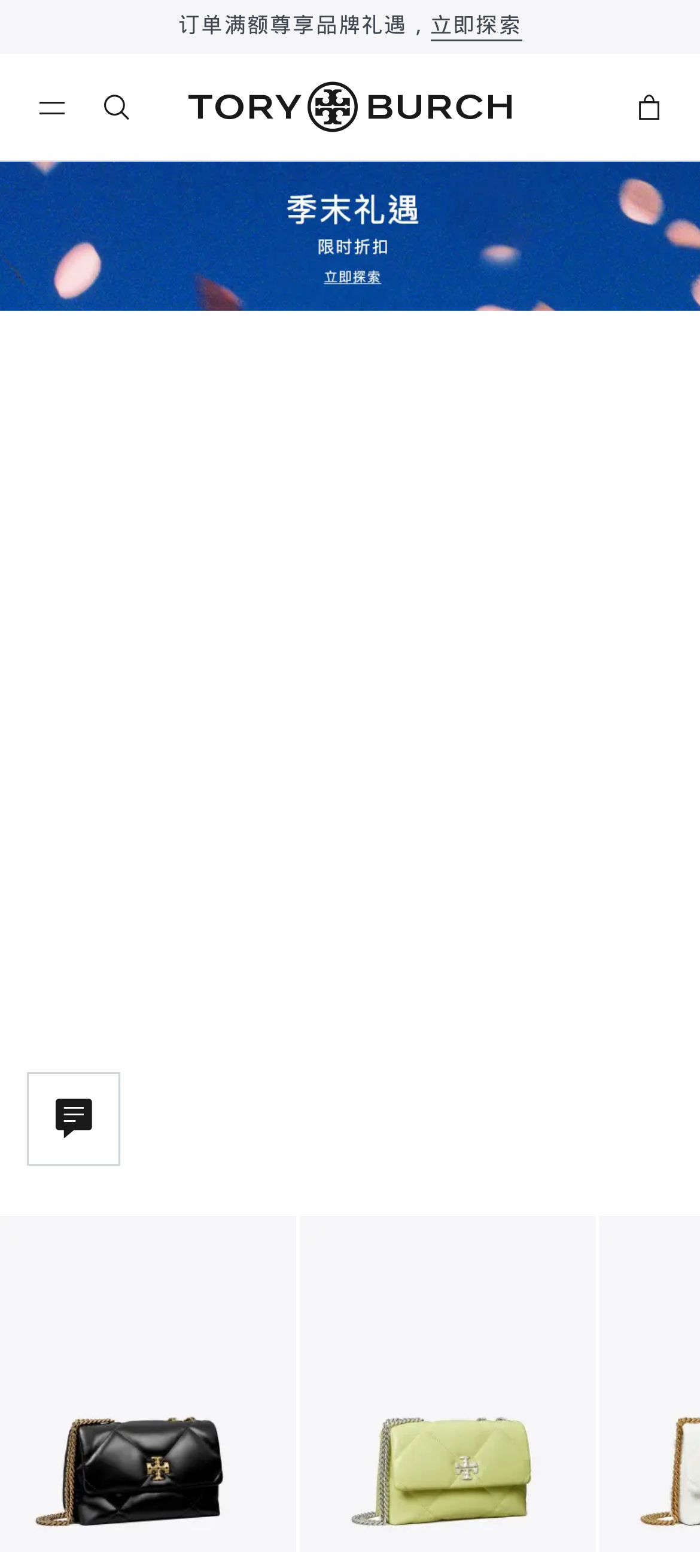Create a detailed summary of all the visual and textual information on the webpage.

This webpage is the official Chinese website of Tory Burch, a global fashion lifestyle brand founded in 2004 in New York. At the top of the page, there are five links in a row, each promoting a different offer or discount, such as registering to become a brand member or exploring limited-time sales.

Below these links, there is a large image that spans the entire width of the page. On the top-right corner of the page, there are two social media links, represented by icons. On the bottom-left corner, there is a link with an icon, and next to it, there is a static text asking "嗨，我们能提供什么帮助？" (Hi, how can we help you?).

On the bottom-right corner, there are two links, each with an image, which seem to be related to customer service or support. There is also a search icon on the top-middle of the page, and a shopping cart icon on the top-right corner, next to the social media links. Overall, the webpage has a clean and organized layout, with clear headings and concise text.